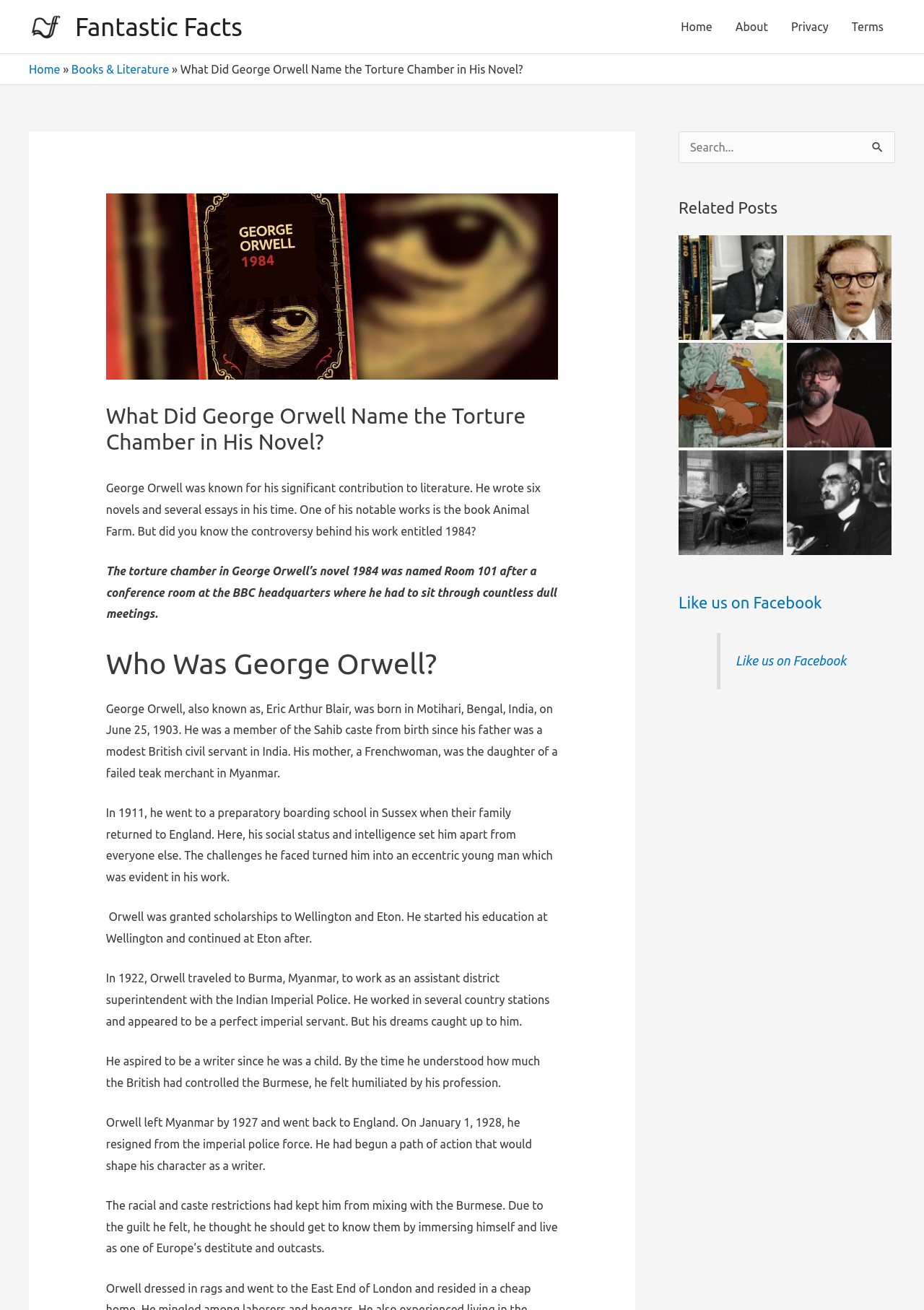Using the information shown in the image, answer the question with as much detail as possible: Where was George Orwell born?

The question is asking about the birthplace of George Orwell mentioned in the webpage. According to the StaticText element with ID 194, 'George Orwell, also known as, Eric Arthur Blair, was born in Motihari, Bengal, India, on June 25, 1903.' Therefore, the answer is Motihari, Bengal, India.